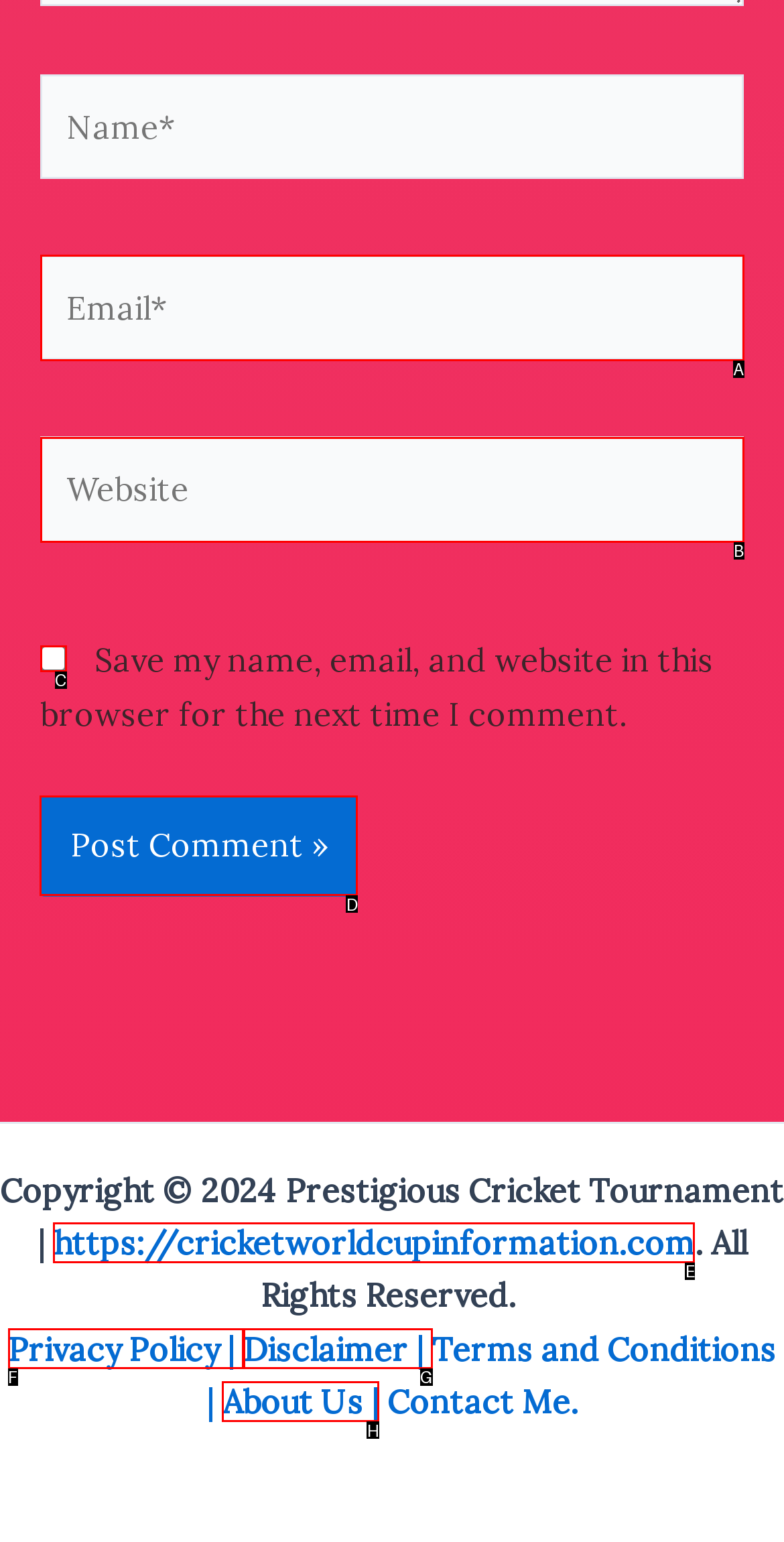Tell me which one HTML element I should click to complete the following task: Post a comment Answer with the option's letter from the given choices directly.

D